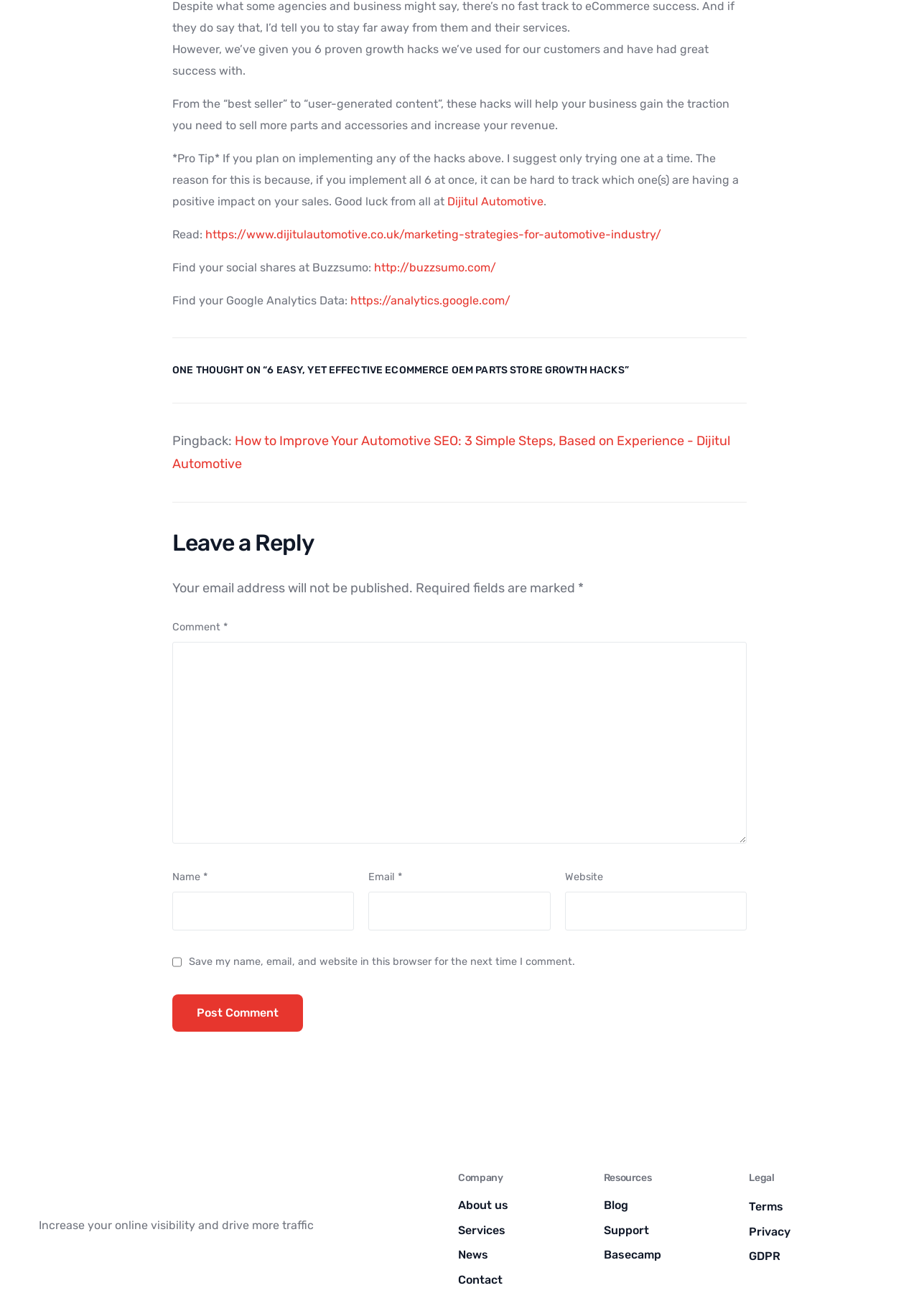What are the required fields in the comment form?
Provide a detailed and extensive answer to the question.

The required fields can be determined by examining the textbox elements with IDs 632, 634, and 636, which have the 'required' attribute set to True and correspond to the fields 'Name', 'Email', and 'Comment'.